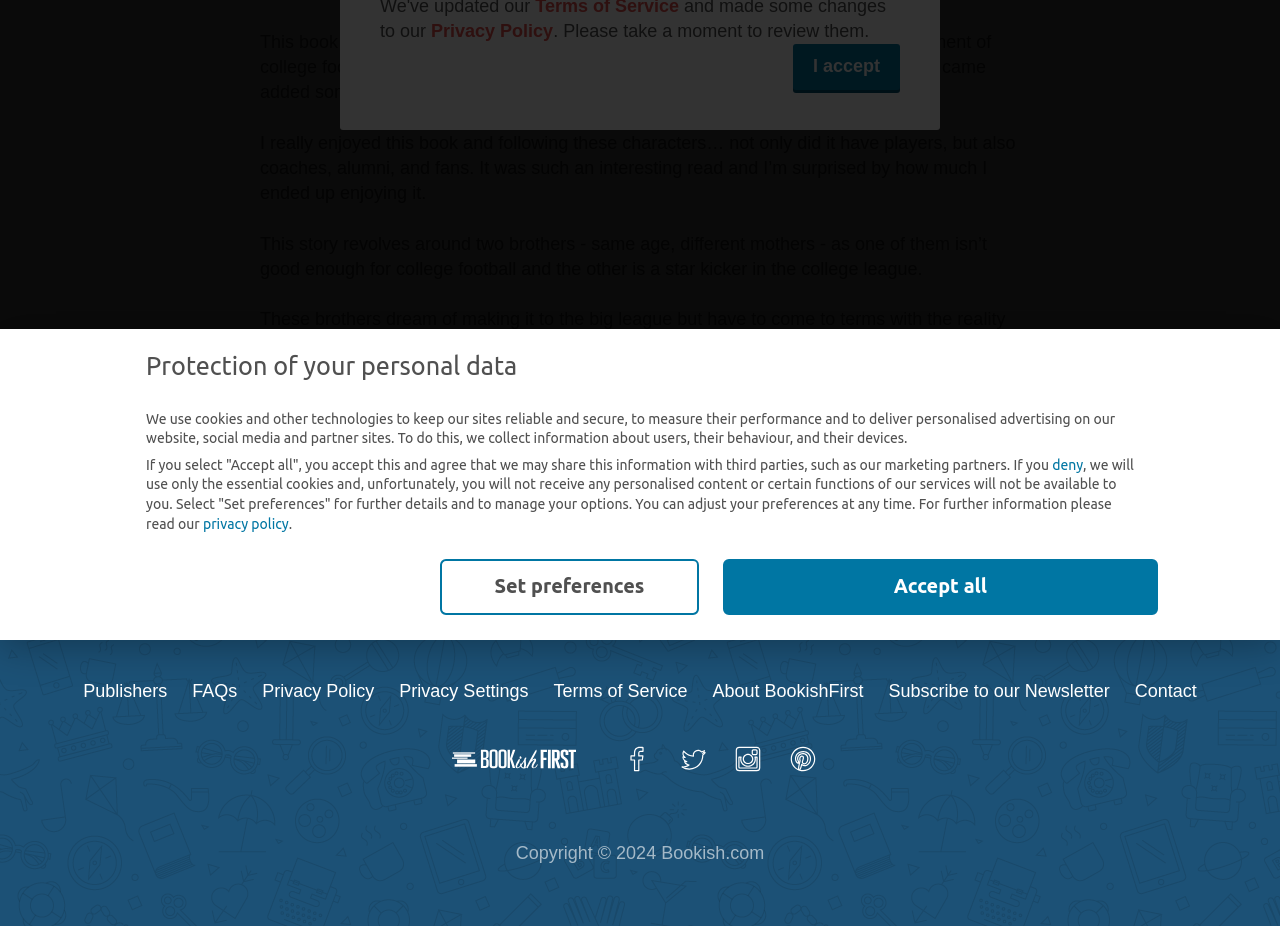Identify the bounding box coordinates for the UI element mentioned here: "Back to Reviews". Provide the coordinates as four float values between 0 and 1, i.e., [left, top, right, bottom].

[0.203, 0.572, 0.329, 0.593]